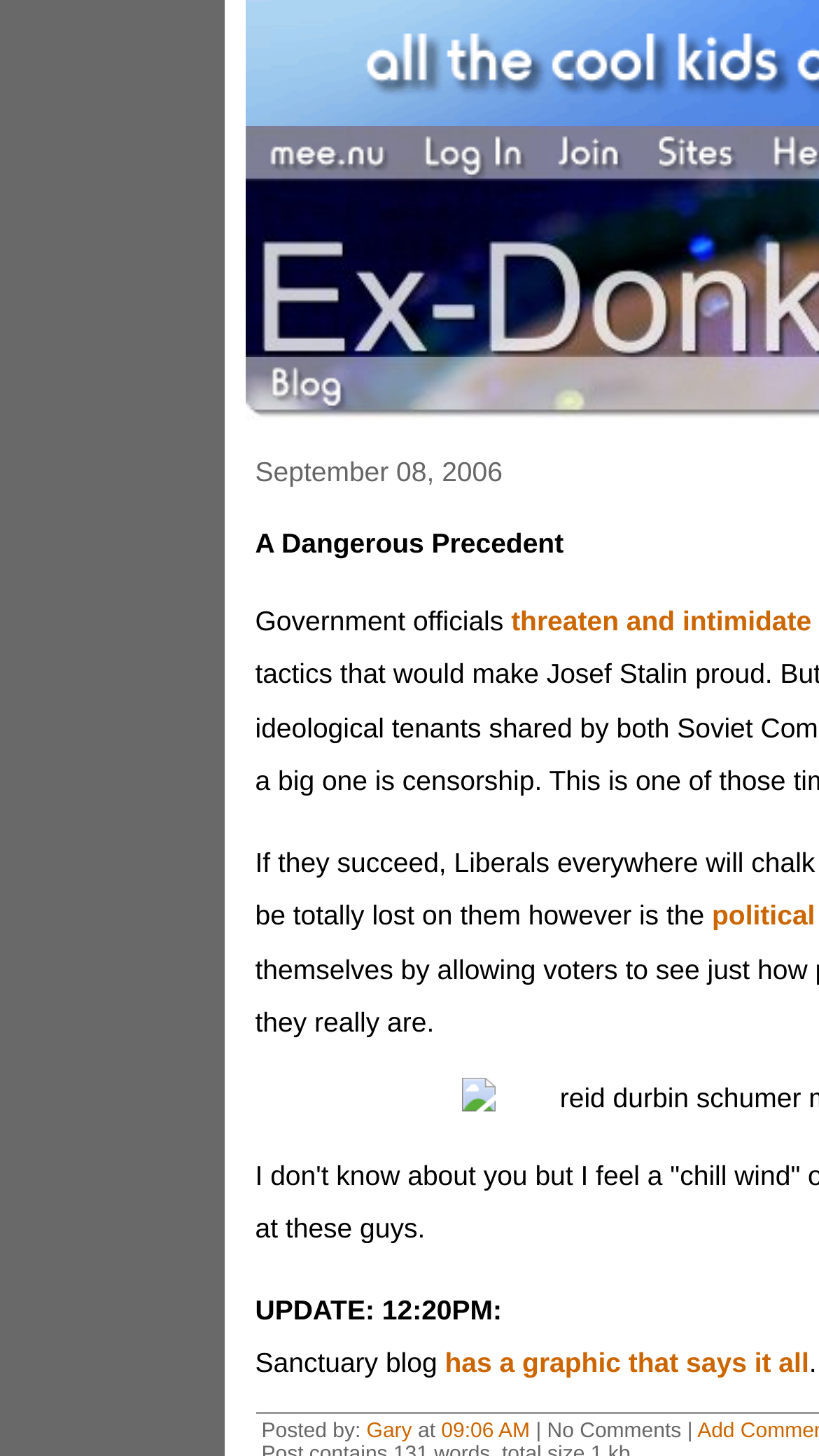Describe the webpage meticulously, covering all significant aspects.

This webpage appears to be a blog post with a title "A Dangerous Precedent". At the top, there are four links: "mee.nu", "Log In", "Join", and "Sites", each accompanied by an image. These links are positioned horizontally, with "mee.nu" on the left and "Sites" on the right.

Below these links, there is a main content area where the blog post is displayed. The post starts with a title "A Dangerous Precedent" followed by a paragraph of text that mentions "Government officials". There is an update section with a timestamp "12:20PM:" and a link to a "Sanctuary blog" with a graphic.

The blog post is attributed to an author named "Gary" and is timestamped at "09:06 AM". There is a note indicating that the post contains 131 words and is 1 kb in size. At the bottom of the post, there are links to "Hide Comments" and "Add Comment", with a vertical bar separating them.

There is no prominent image on the page, but each of the links at the top has a small accompanying image. The overall layout is dense, with multiple elements packed into a relatively small space.